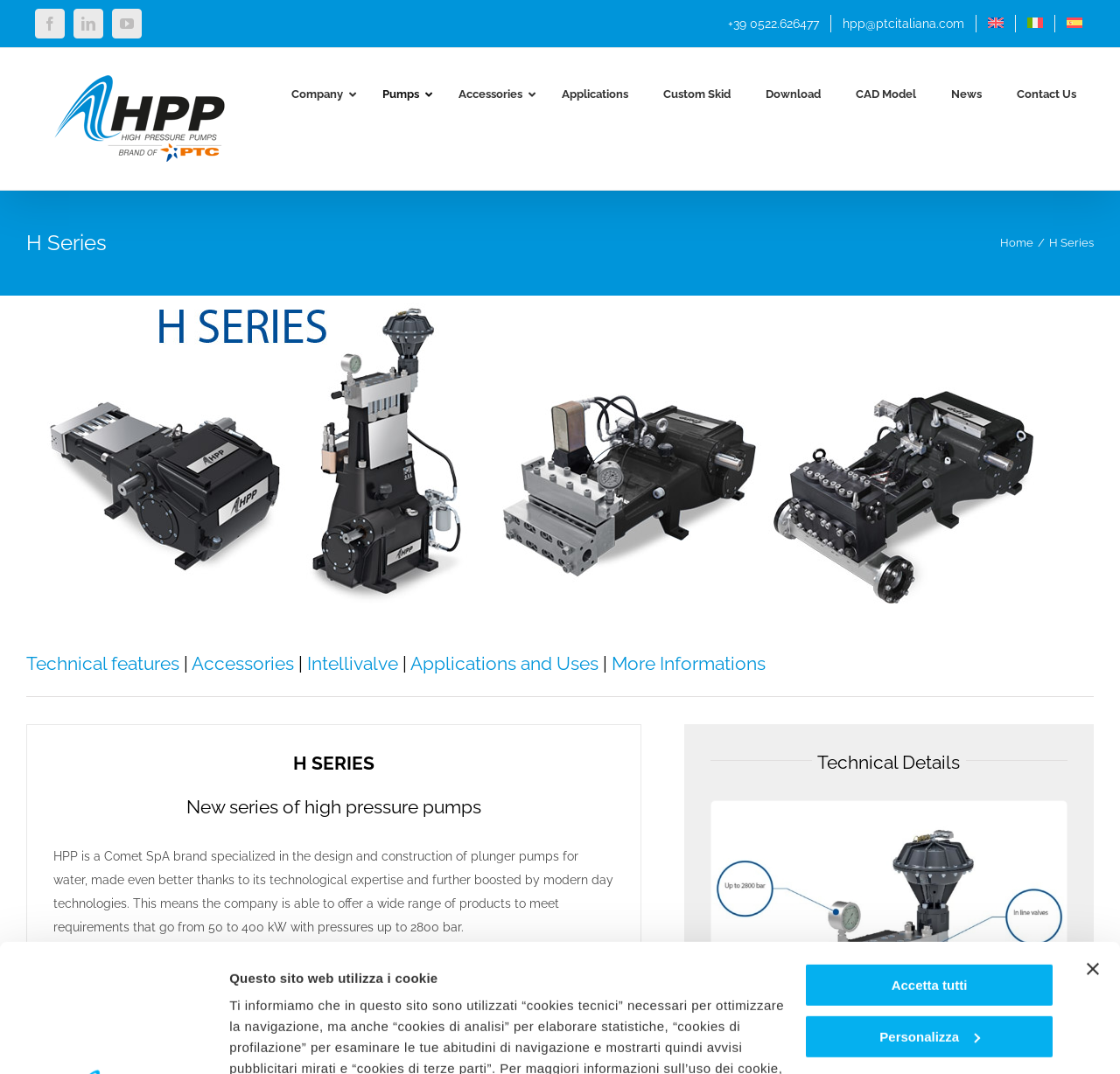Describe the webpage meticulously, covering all significant aspects.

The webpage is about H Series, a brand of high-pressure pumps. At the top left corner, there is a logo of Hpp, and next to it, there is a navigation menu with links to different sections of the website, including Company, Pumps, Accessories, Applications, and Contact Us. Below the navigation menu, there is a banner that informs users about the use of cookies on the website, with options to personalize, accept all, or close the banner.

On the top right corner, there are social media links to Facebook, LinkedIn, and YouTube. Below the social media links, there is a secondary navigation menu with links to phone number, email, and language options.

The main content of the webpage is divided into sections. The first section has a heading "H Series" and a brief introduction to the brand. Below the introduction, there are links to different sections, including Technical features, Accessories, Intellivalve, Applications and Uses, and More Informations.

The next section has a heading "H SERIES" and a subheading "New series of high pressure pumps". Below the subheading, there is a paragraph of text that describes the company's expertise and product range. Following this section, there is another section with a heading "H Series | The most modern technologies".

Further down the page, there is a section with a heading "Technical Details" and a link to "H SERIES TECHNICAL DETAILS". Throughout the webpage, there are images and icons used to enhance the visual appeal and provide additional information.